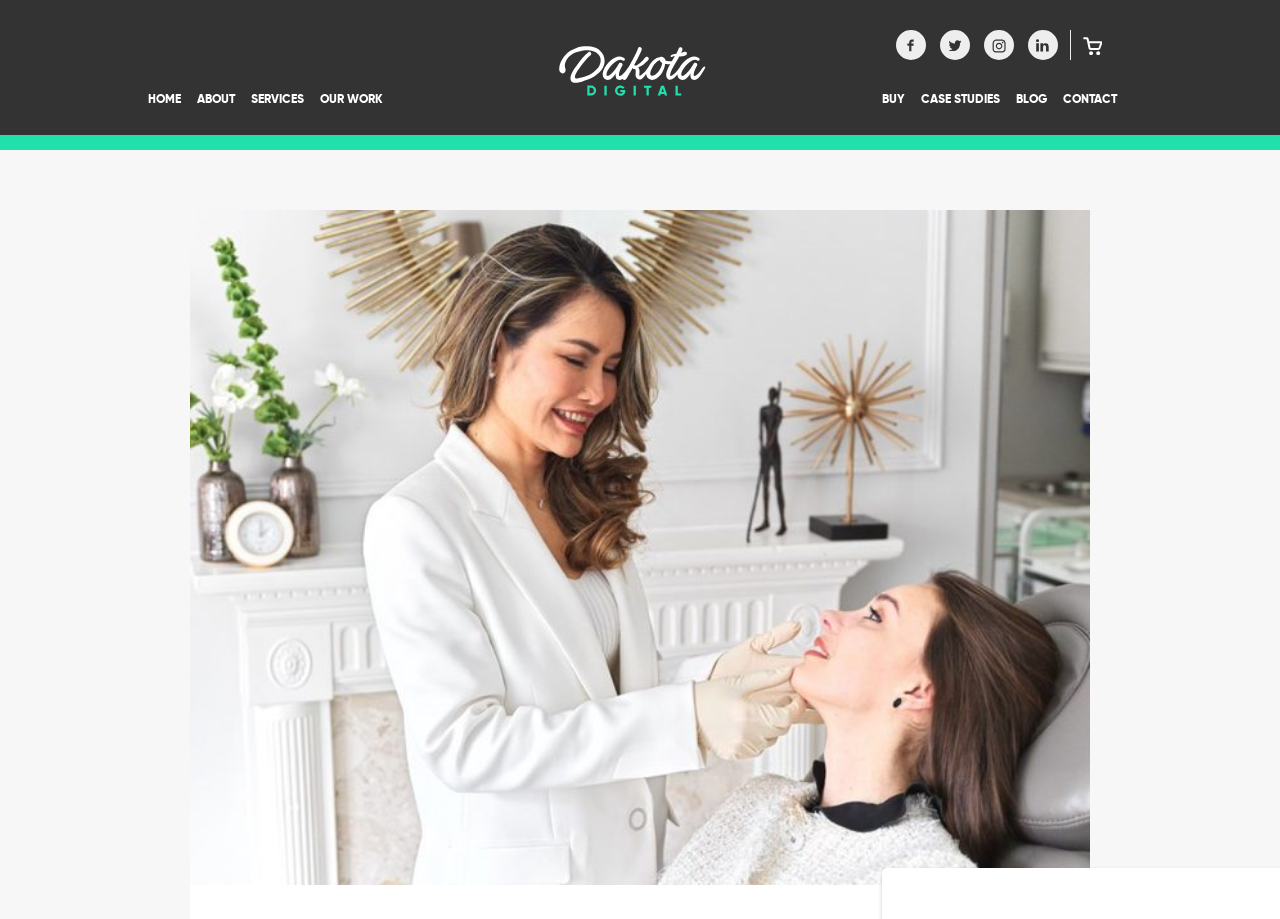Kindly determine the bounding box coordinates for the clickable area to achieve the given instruction: "view case studies".

[0.713, 0.092, 0.787, 0.147]